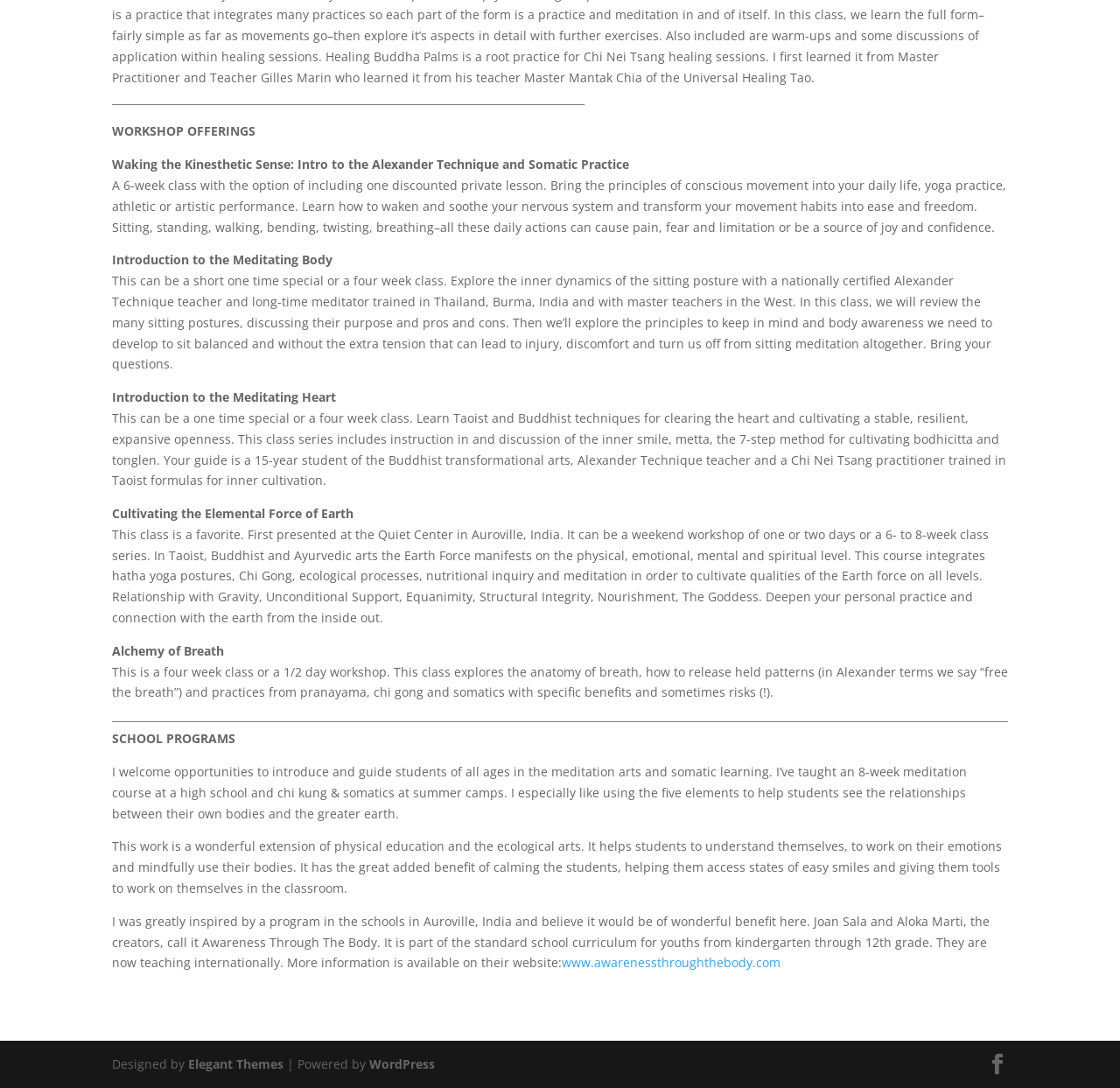Please study the image and answer the question comprehensively:
How many workshop titles are listed on the webpage?

By counting the number of StaticText elements with workshop titles, I found six workshop titles: 'Waking the Kinesthetic Sense: Intro to the Alexander Technique and Somatic Practice', 'Introduction to the Meditating Body', 'Introduction to the Meditating Heart', 'Cultivating the Elemental Force of Earth', 'Alchemy of Breath', and 'SCHOOL PROGRAMS'.